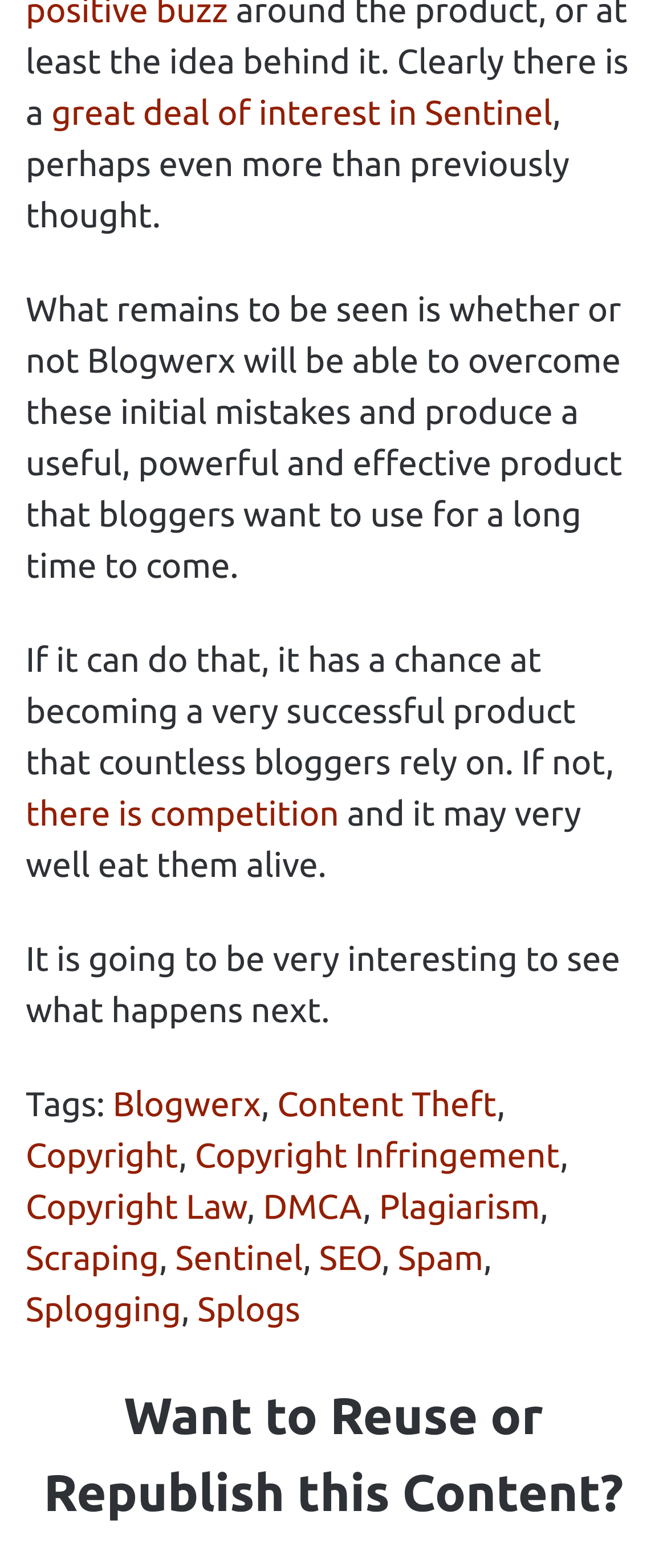Locate the bounding box coordinates of the region to be clicked to comply with the following instruction: "read the article about Blogwerx". The coordinates must be four float numbers between 0 and 1, in the form [left, top, right, bottom].

[0.169, 0.691, 0.391, 0.717]